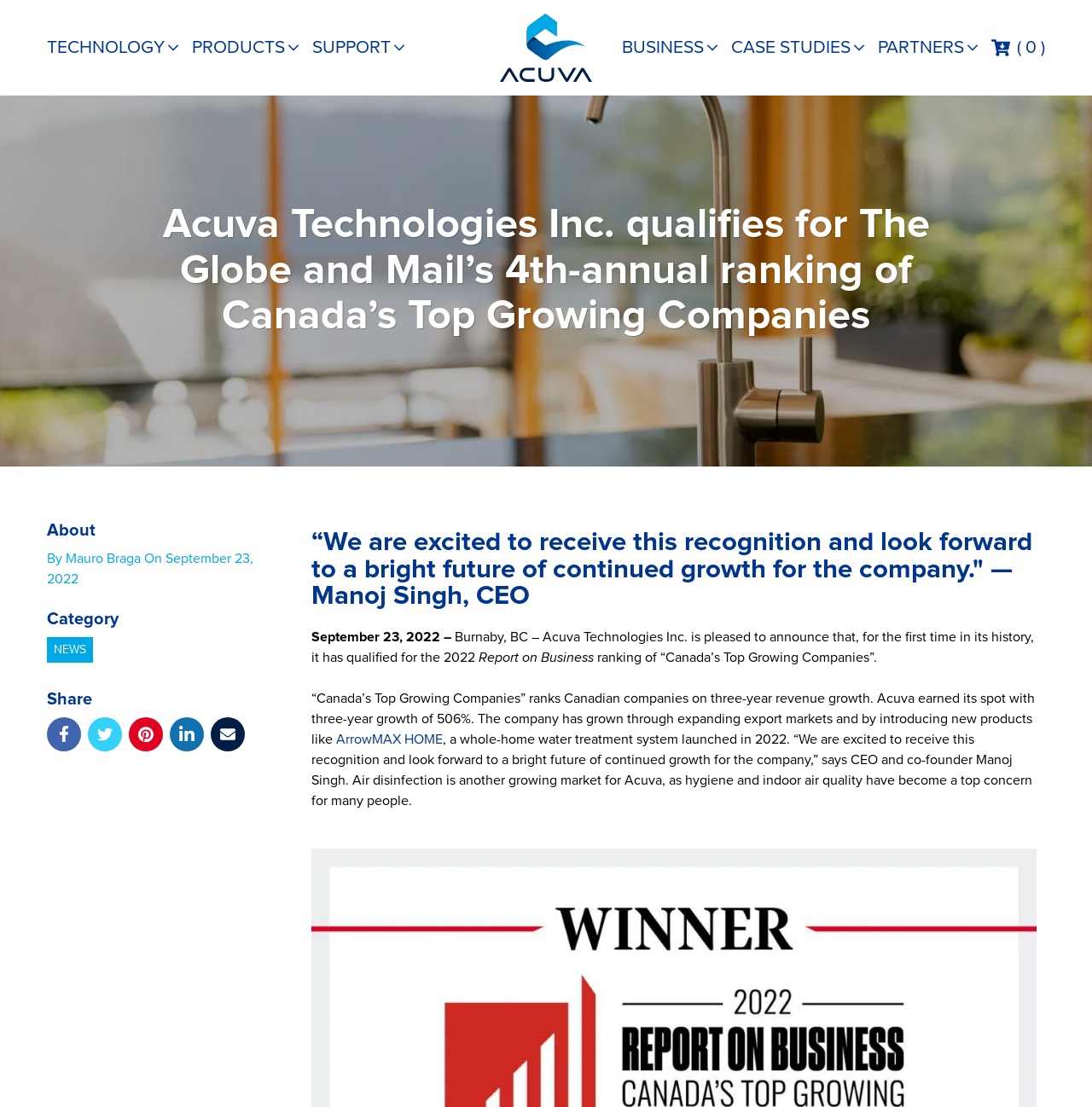Determine the bounding box for the described UI element: "parent_node: Password name="pwd"".

[0.465, 0.488, 0.535, 0.496]